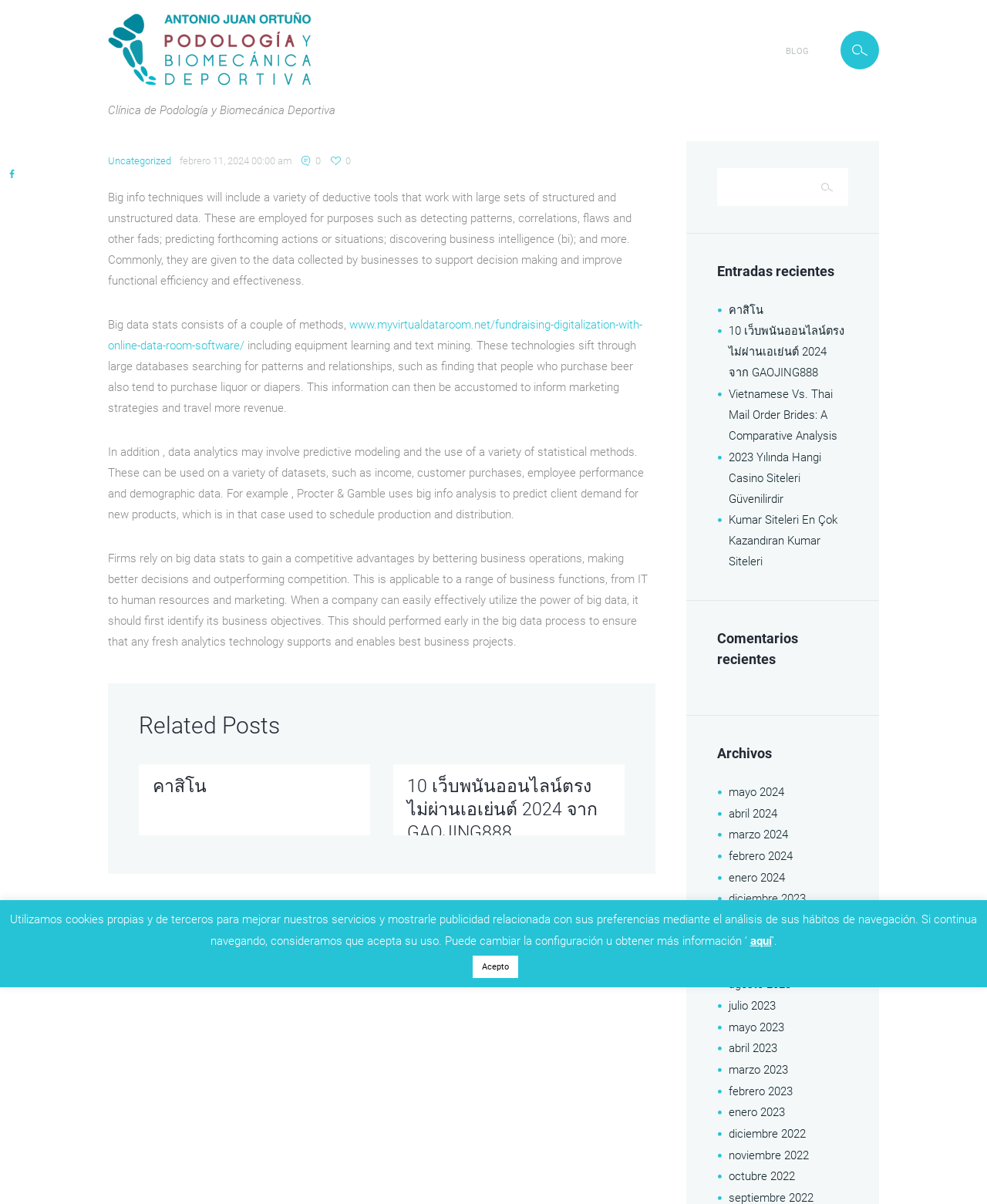Identify the bounding box coordinates of the region that should be clicked to execute the following instruction: "Read the related post about คาสิโน".

[0.155, 0.644, 0.361, 0.663]